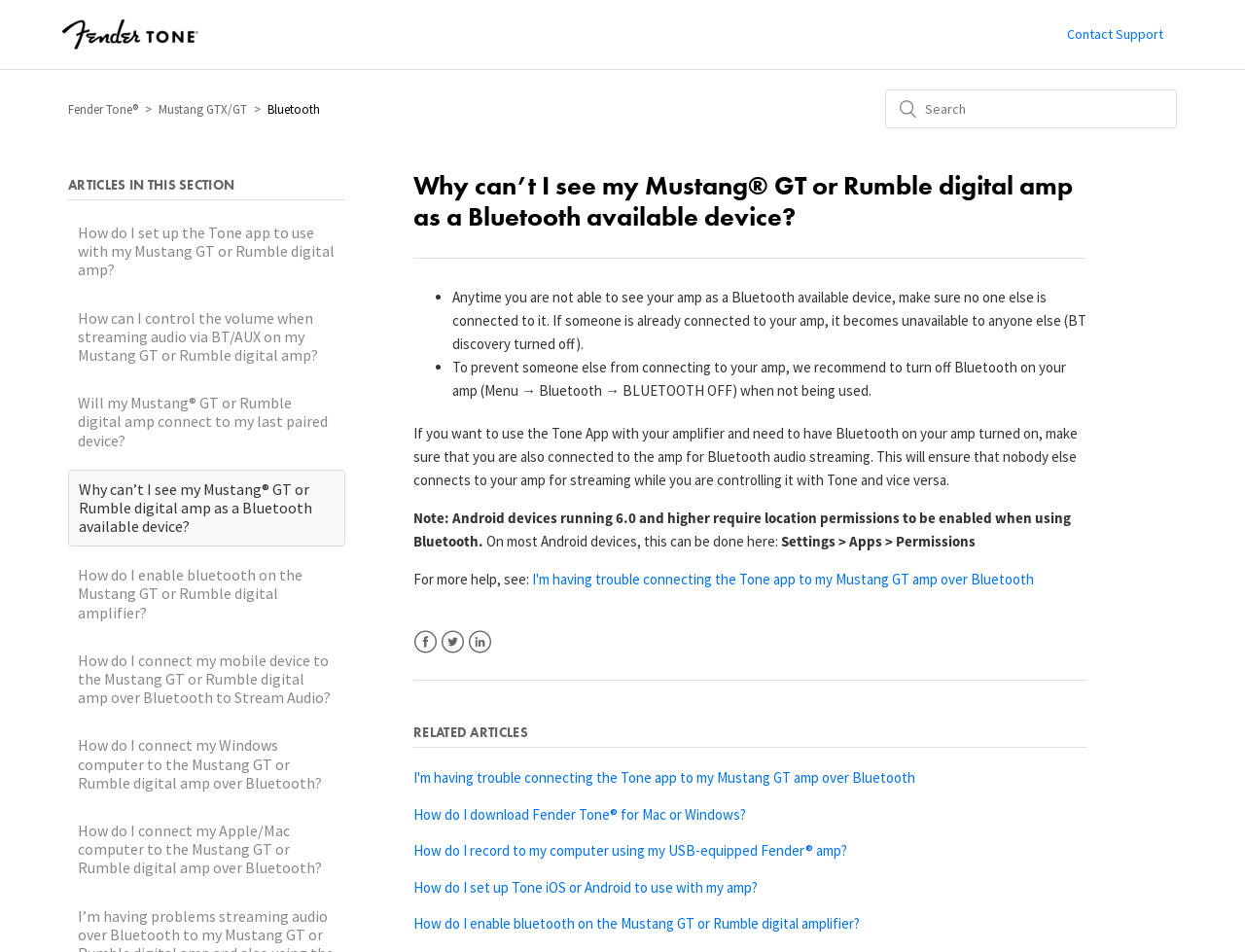What is required for Android devices running 6.0 and higher to use Bluetooth?
Using the image, answer in one word or phrase.

Location permissions